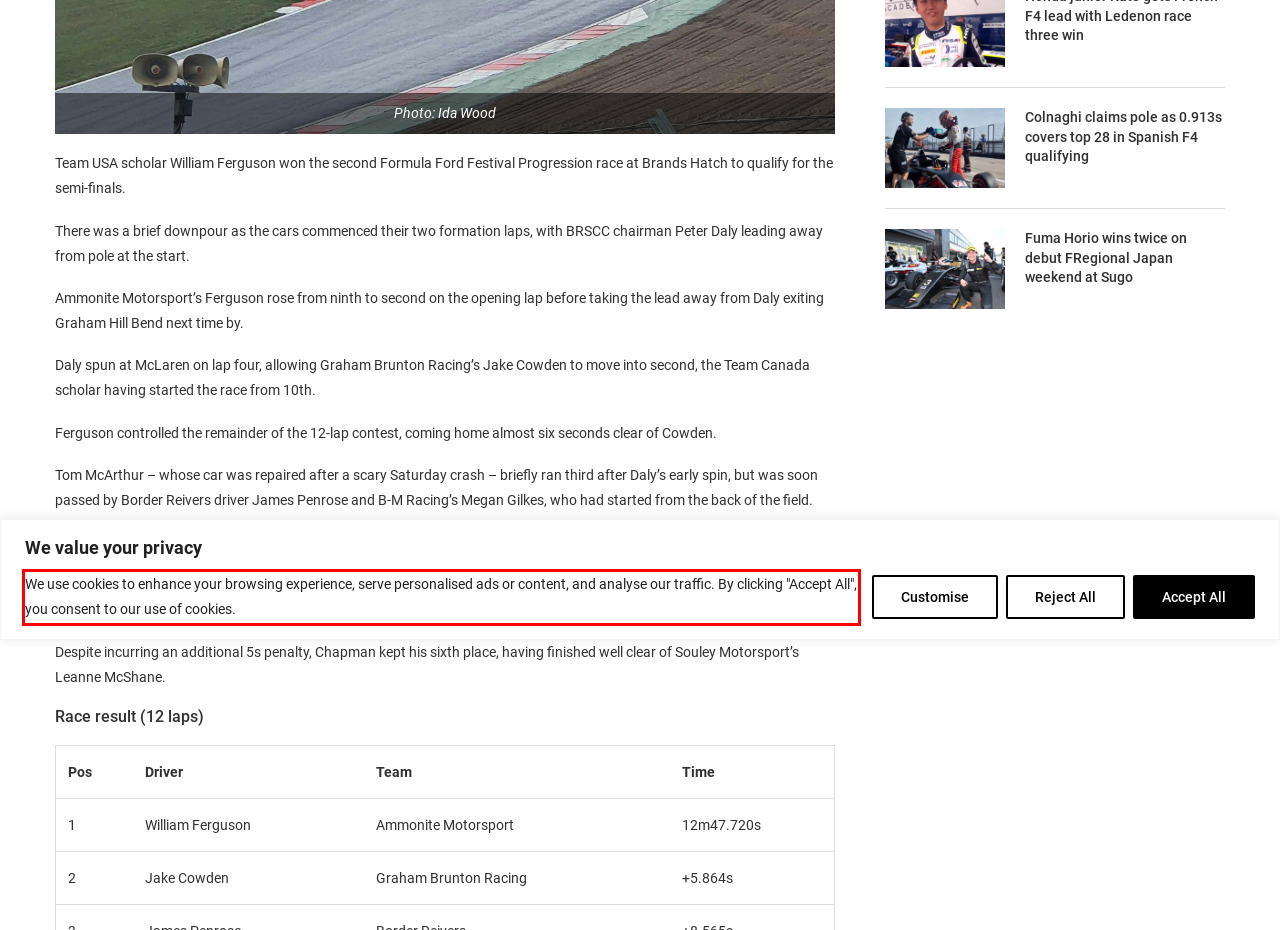Please examine the screenshot of the webpage and read the text present within the red rectangle bounding box.

We use cookies to enhance your browsing experience, serve personalised ads or content, and analyse our traffic. By clicking "Accept All", you consent to our use of cookies.